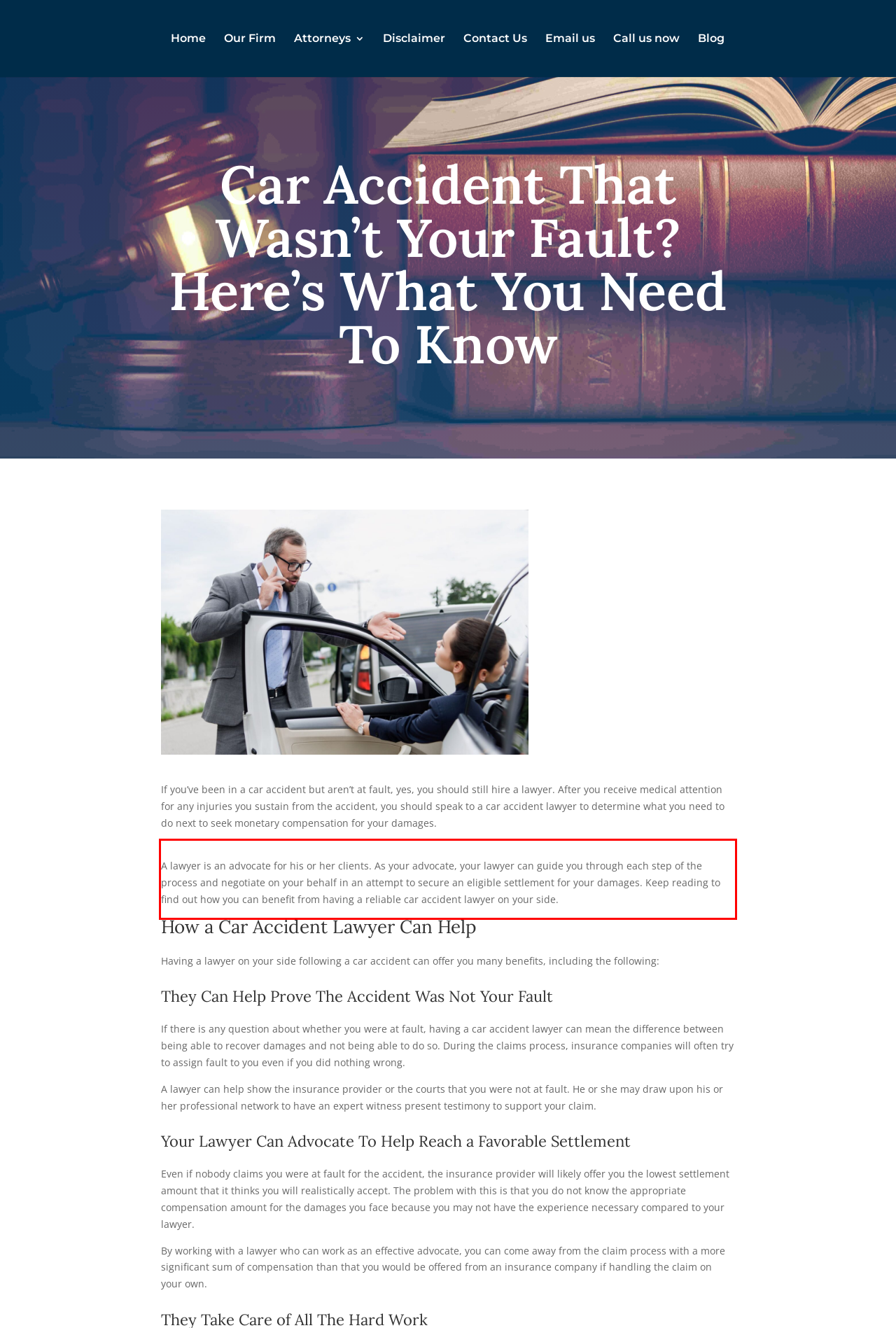You are provided with a screenshot of a webpage that includes a UI element enclosed in a red rectangle. Extract the text content inside this red rectangle.

A lawyer is an advocate for his or her clients. As your advocate, your lawyer can guide you through each step of the process and negotiate on your behalf in an attempt to secure an eligible settlement for your damages. Keep reading to find out how you can benefit from having a reliable car accident lawyer on your side.